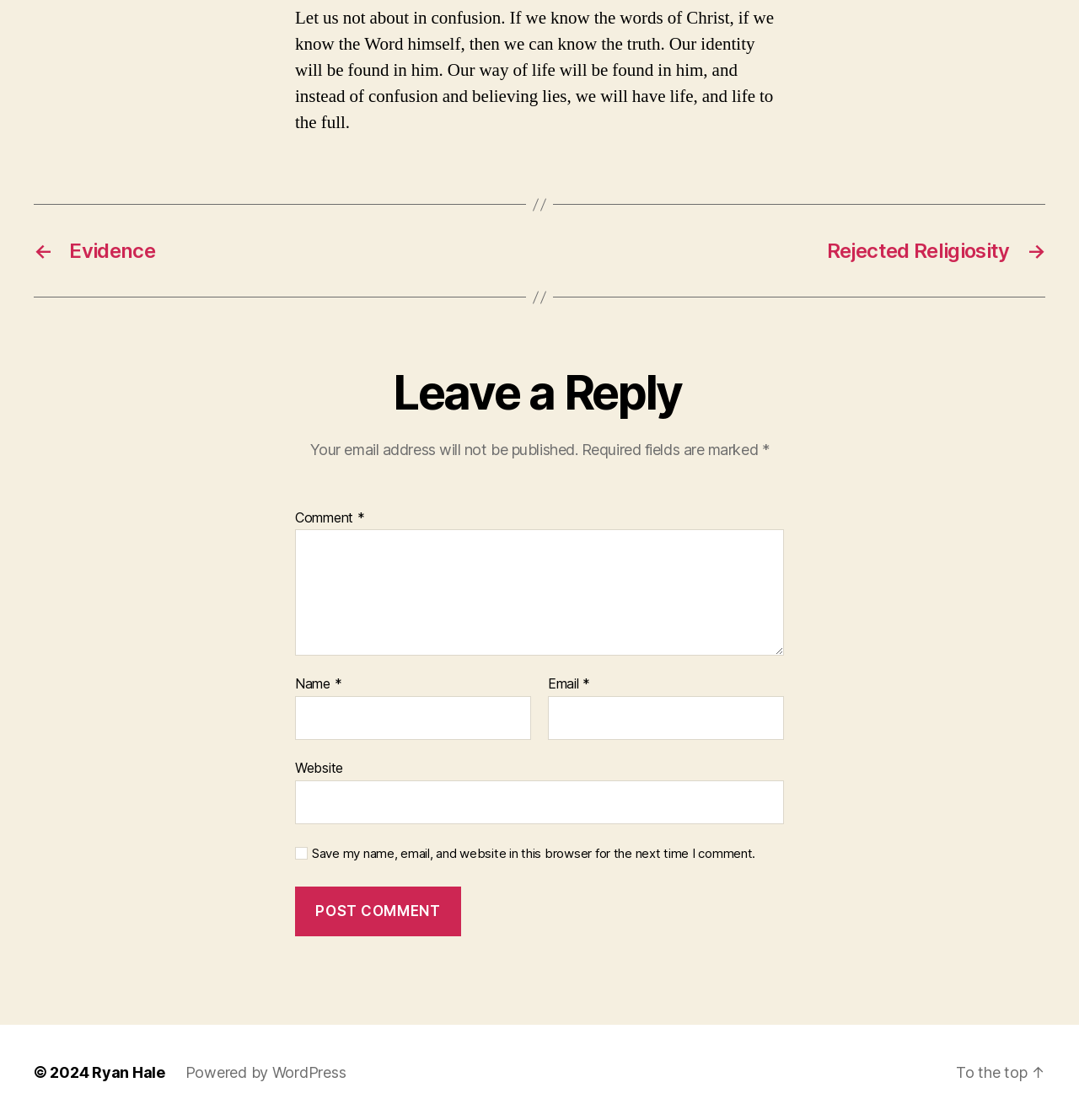Please predict the bounding box coordinates of the element's region where a click is necessary to complete the following instruction: "Leave a comment". The coordinates should be represented by four float numbers between 0 and 1, i.e., [left, top, right, bottom].

[0.273, 0.454, 0.331, 0.469]